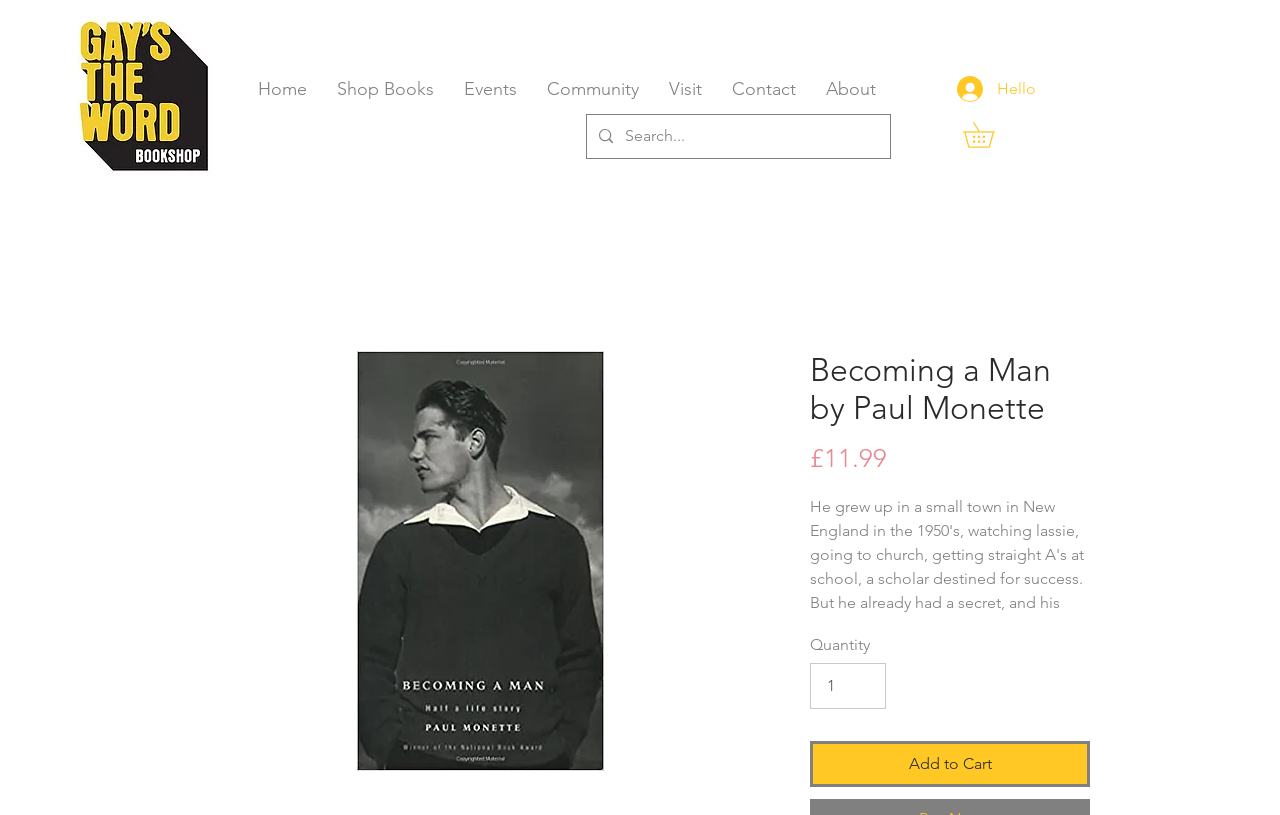Find and indicate the bounding box coordinates of the region you should select to follow the given instruction: "Click on the 'Home' link".

[0.19, 0.079, 0.252, 0.14]